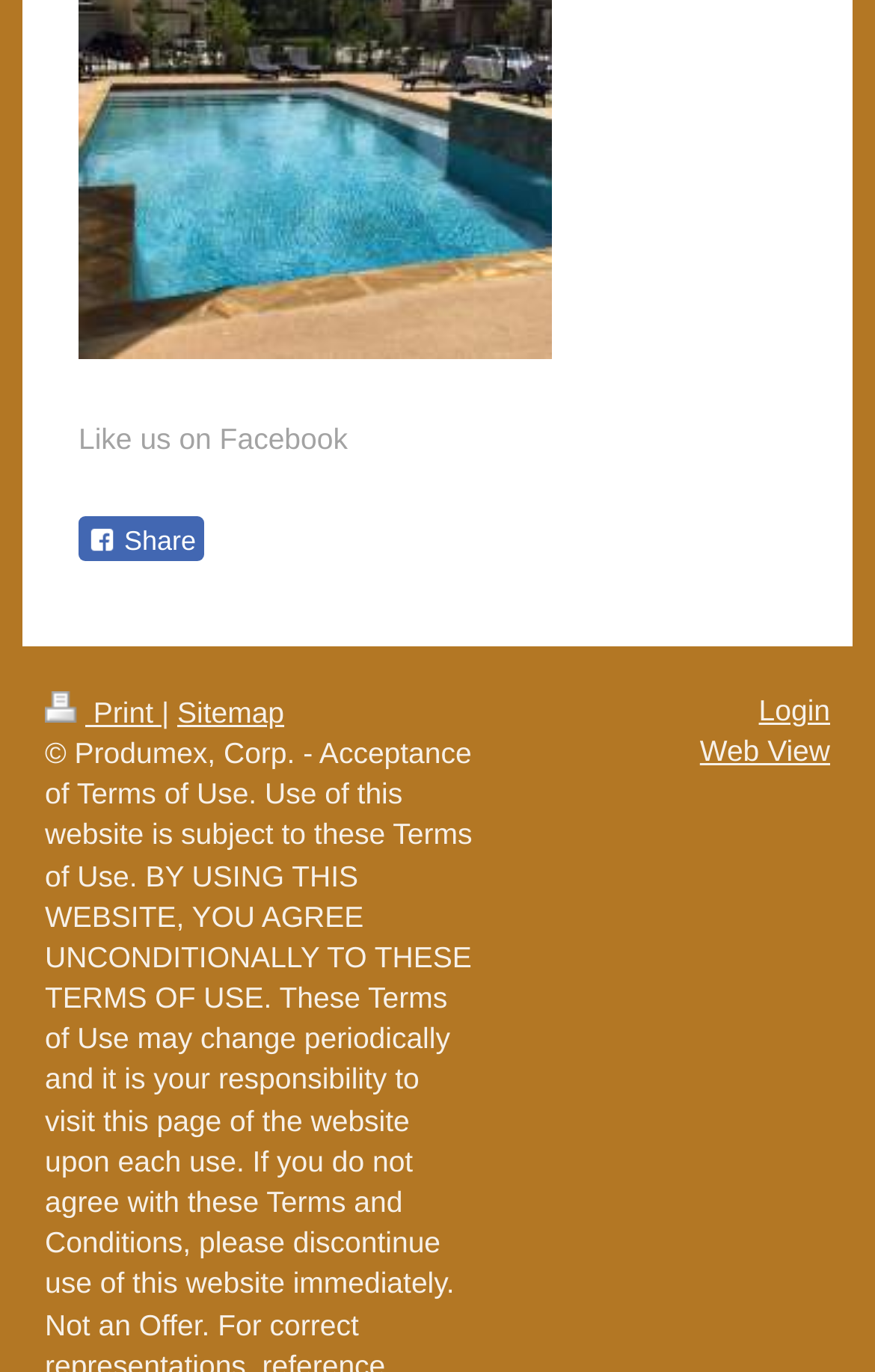Please look at the image and answer the question with a detailed explanation: Is the 'Login' link located at the top-right corner?

I analyzed the bounding box coordinates of the 'Login' link and found that its x1 and x2 values are 0.867 and 0.949, respectively, which indicates that it is located at the top-right corner of the webpage.